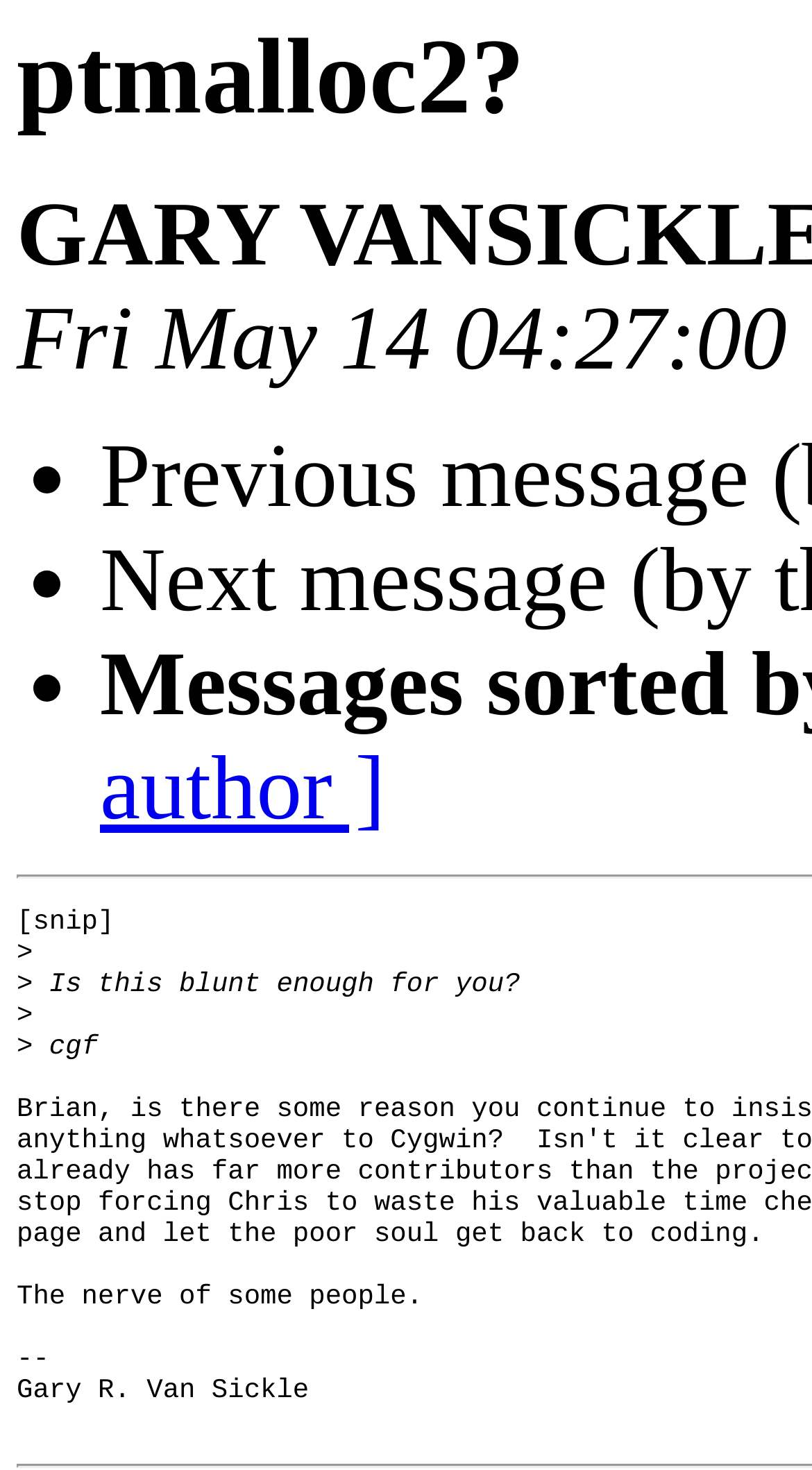What is the phrase written after 'Is this blunt enough for you?'?
Based on the image, answer the question with as much detail as possible.

I looked at the webpage and found the phrase 'Is this blunt enough for you?' followed by another piece of text, which is 'cgf'.